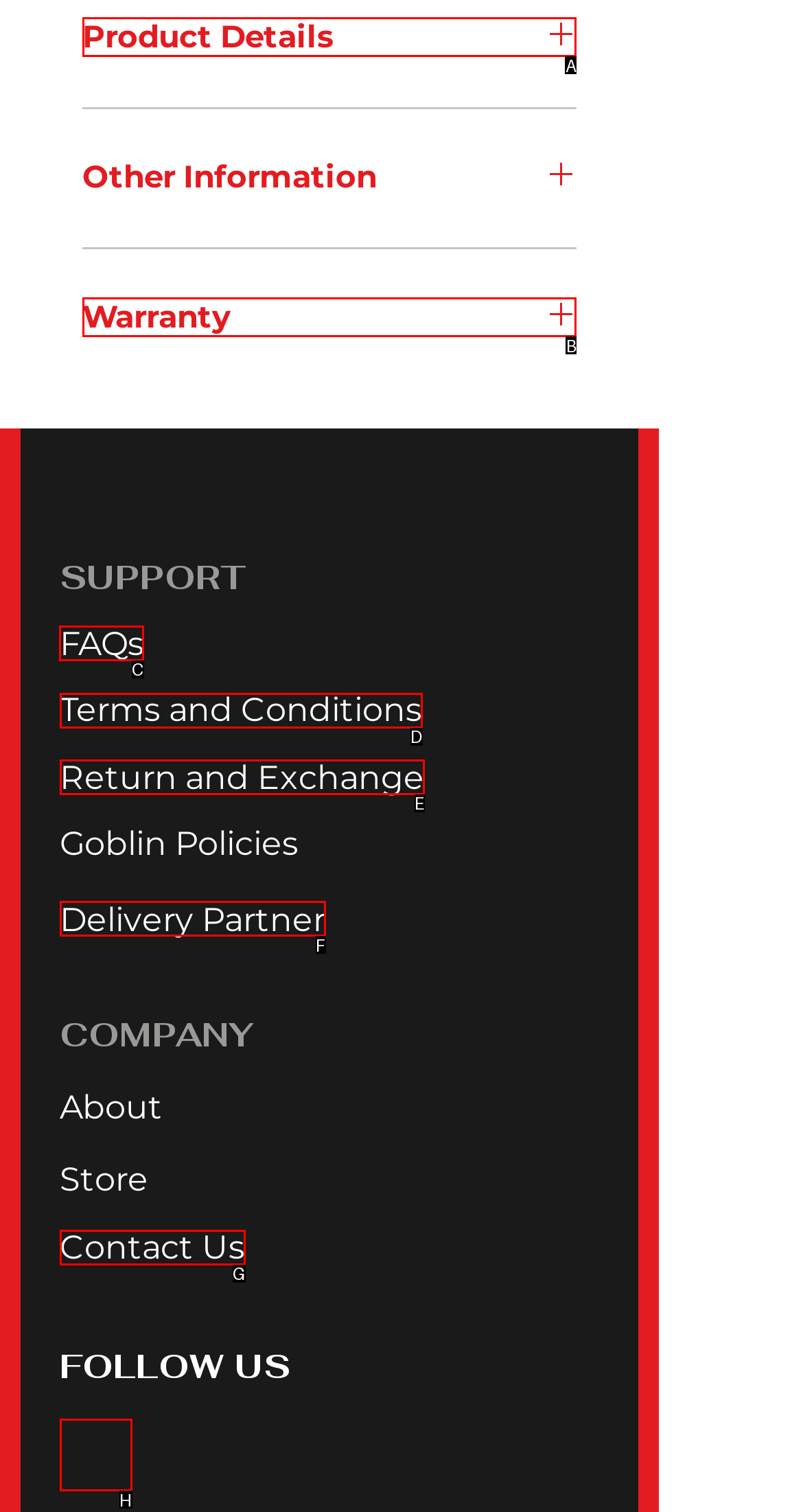Determine the letter of the element to click to accomplish this task: View FAQs. Respond with the letter.

C